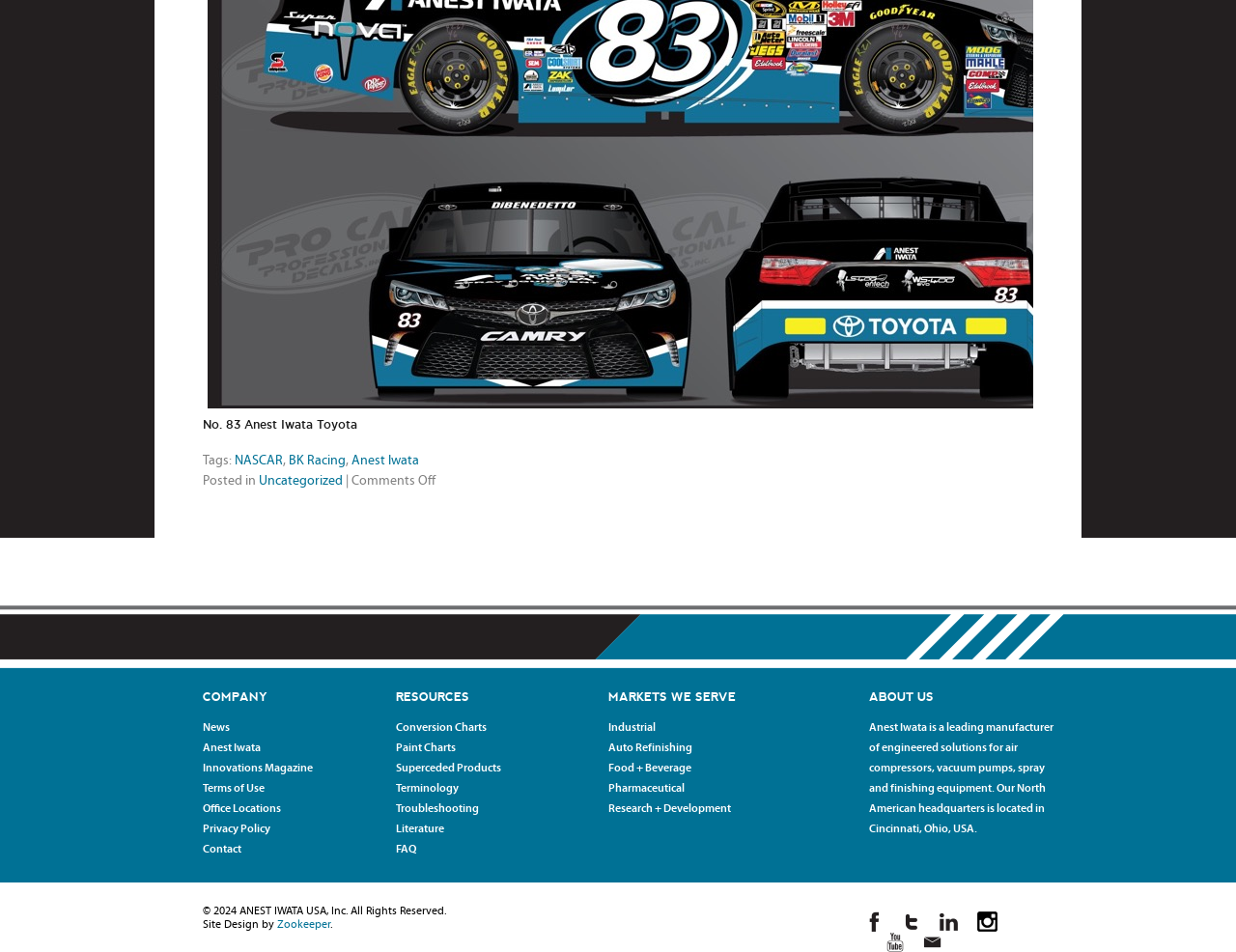Could you find the bounding box coordinates of the clickable area to complete this instruction: "Read about pet snakes for kids"?

None